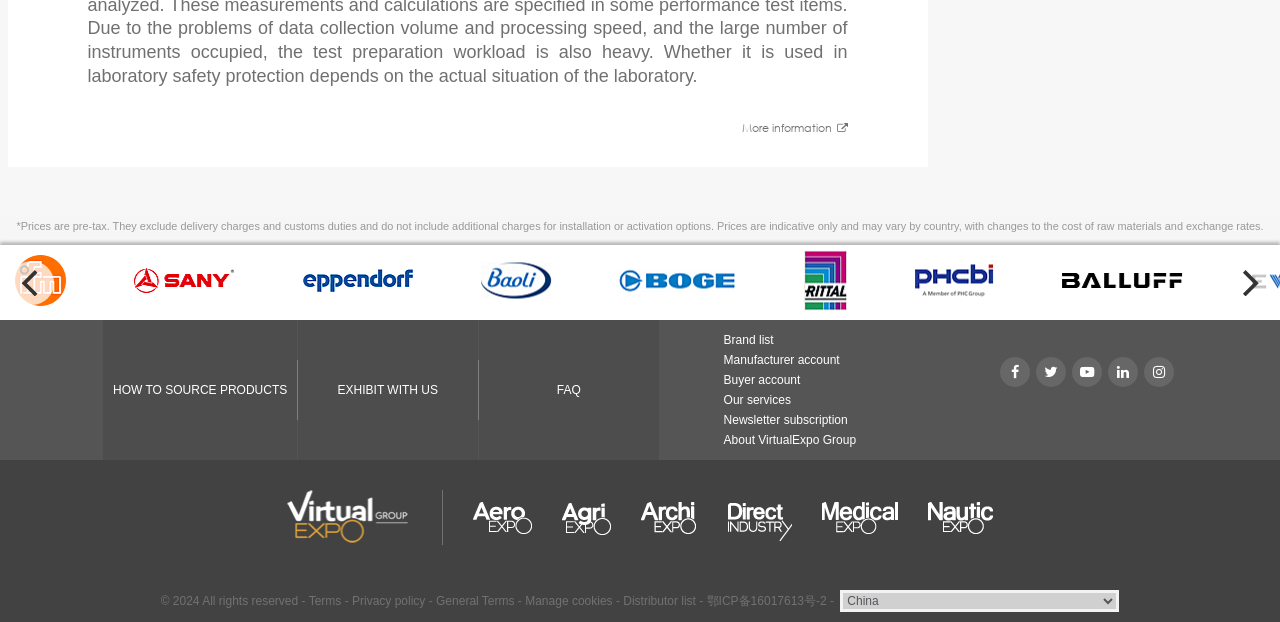What type of companies are listed on this webpage?
Please respond to the question with a detailed and informative answer.

The webpage appears to list various companies from the industrial and manufacturing sectors, including those involved in machine tools, sensors, boilers, and other related industries.